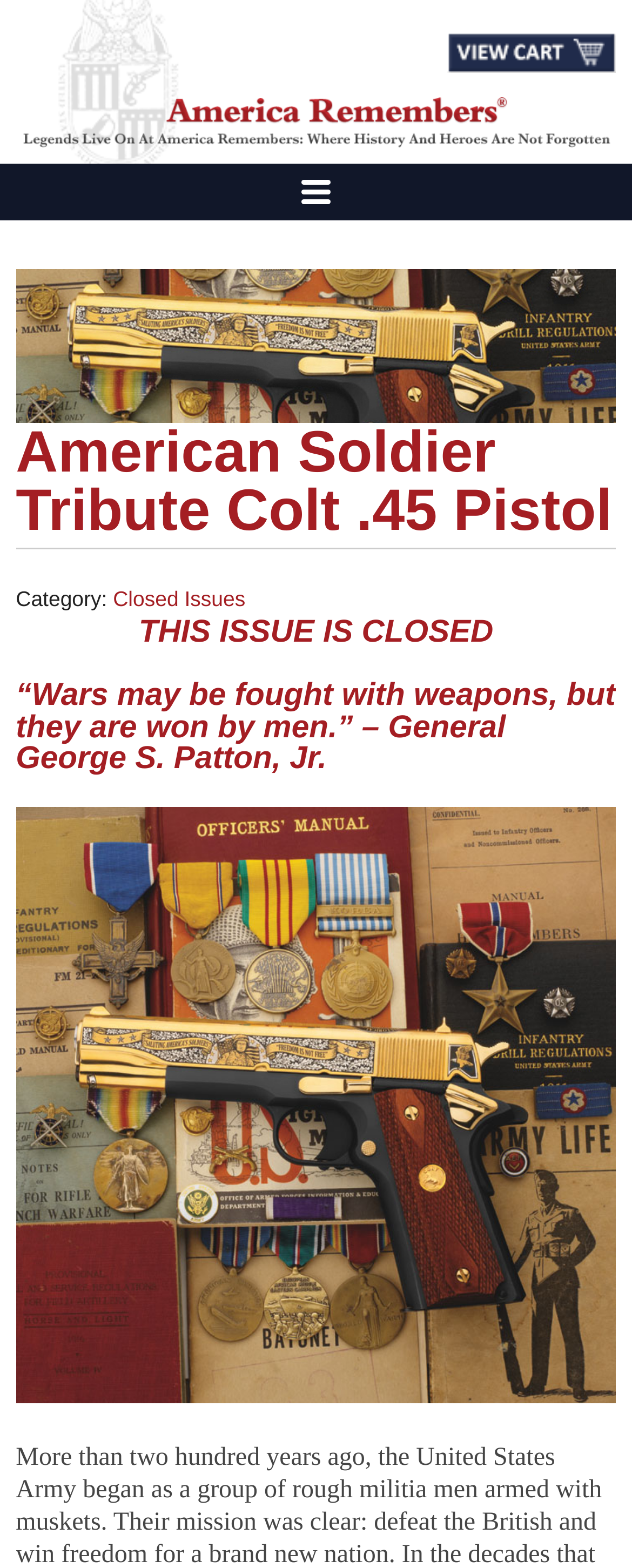Can you give a comprehensive explanation to the question given the content of the image?
What is the category of the American Soldier Tribute Pistol?

I found the answer by looking at the text 'Category:' and its corresponding link 'Closed Issues' which is located below the heading 'American Soldier Tribute Colt.45 Pistol'.